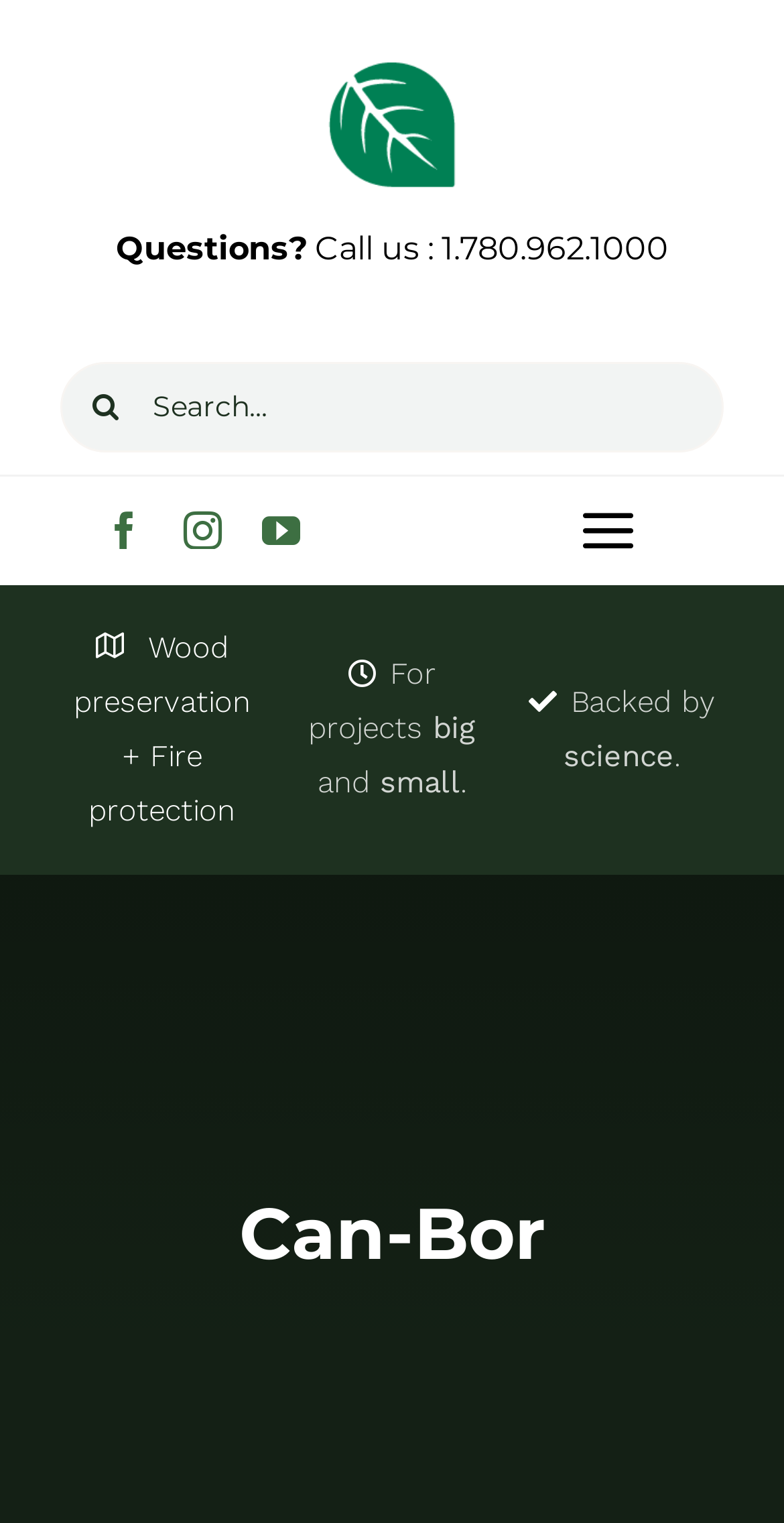Please provide a brief answer to the question using only one word or phrase: 
What is the company name?

Genics Inc